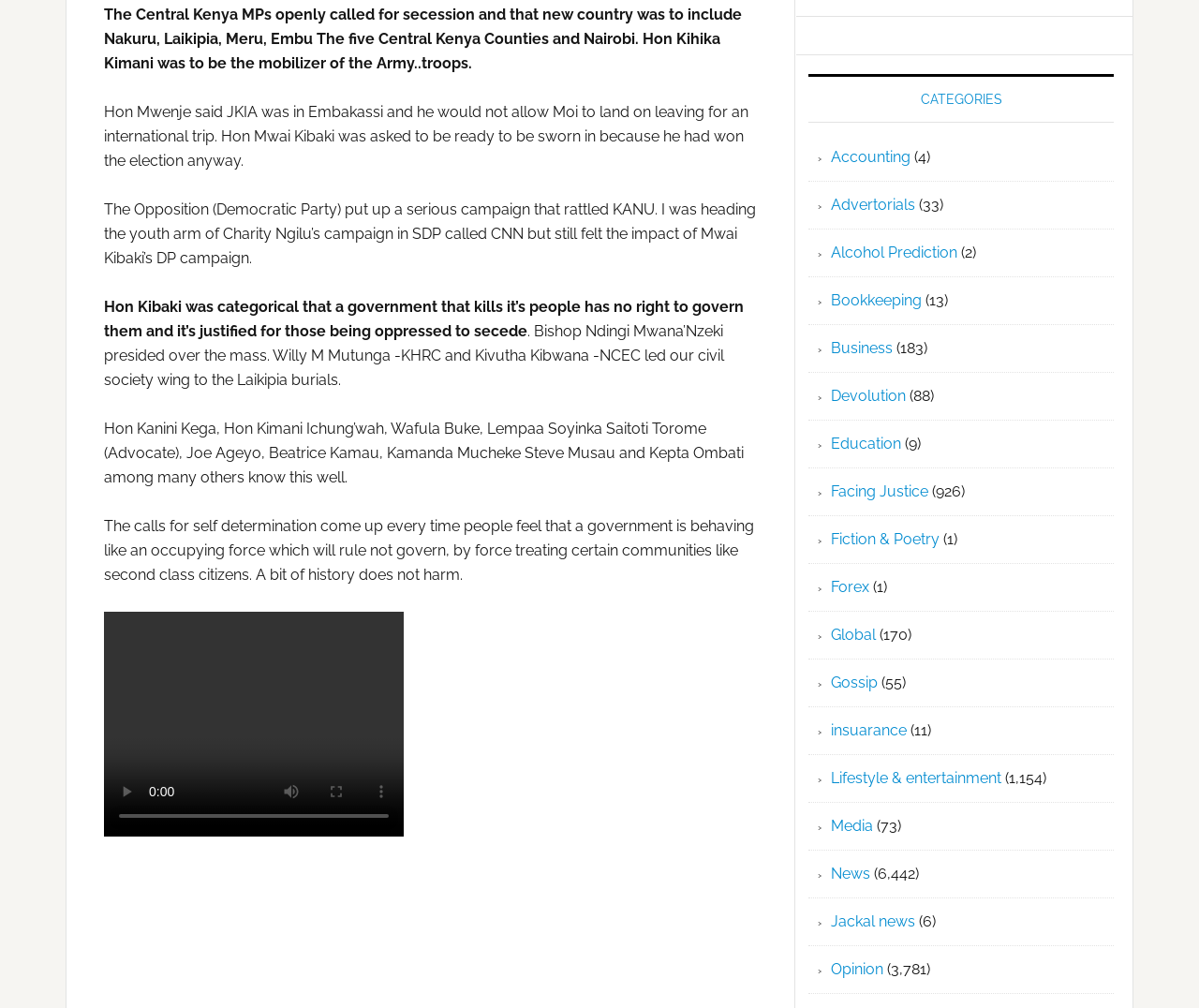Determine the bounding box coordinates for the UI element with the following description: "Jackal news". The coordinates should be four float numbers between 0 and 1, represented as [left, top, right, bottom].

[0.693, 0.906, 0.763, 0.923]